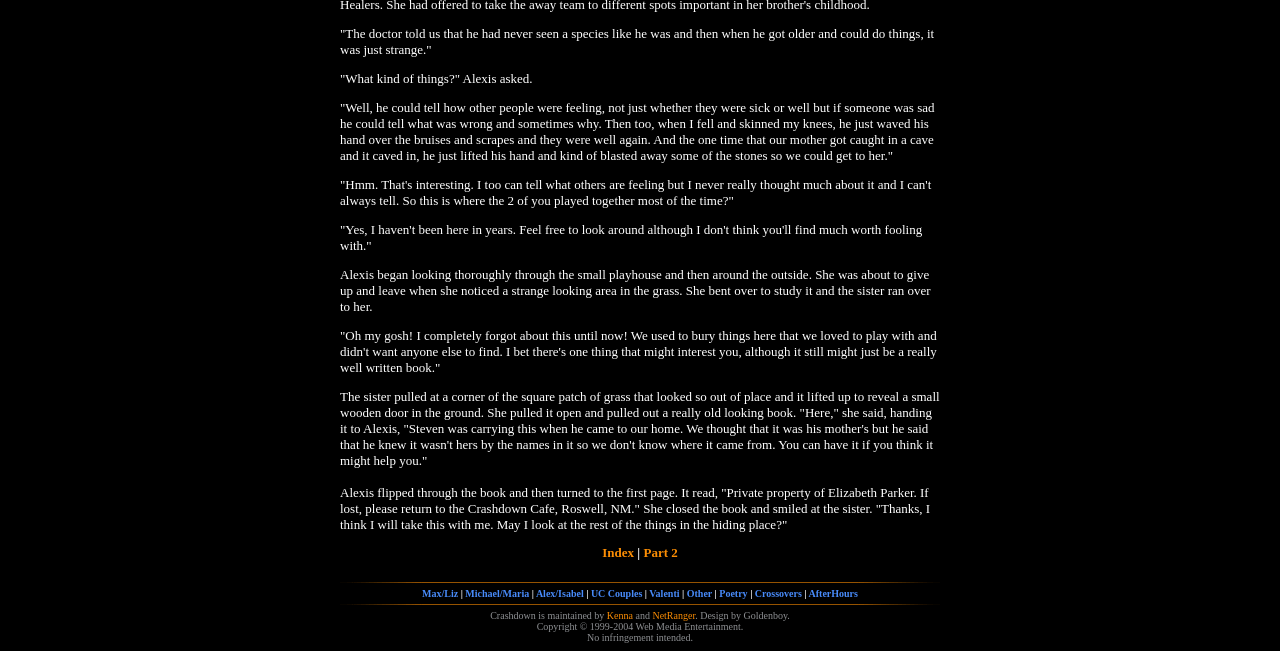Please provide a one-word or short phrase answer to the question:
What is the name of the person who maintains the website?

Kenna and NetRanger